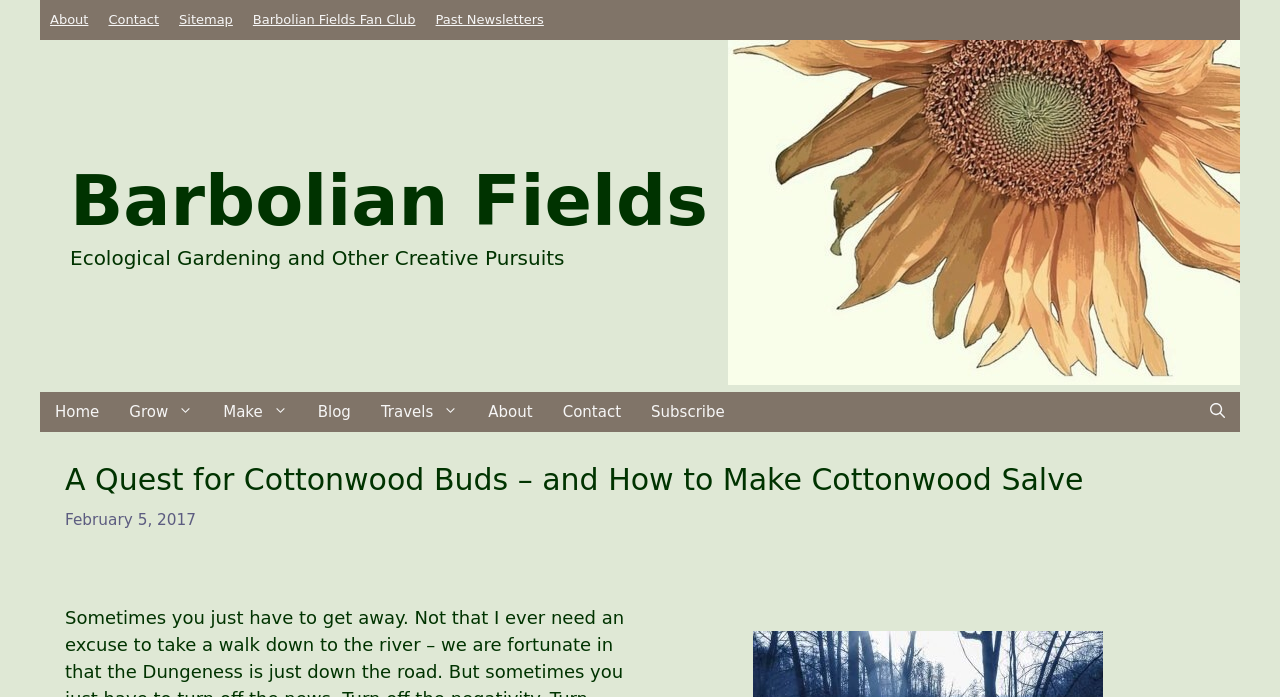Identify and extract the main heading from the webpage.

A Quest for Cottonwood Buds – and How to Make Cottonwood Salve